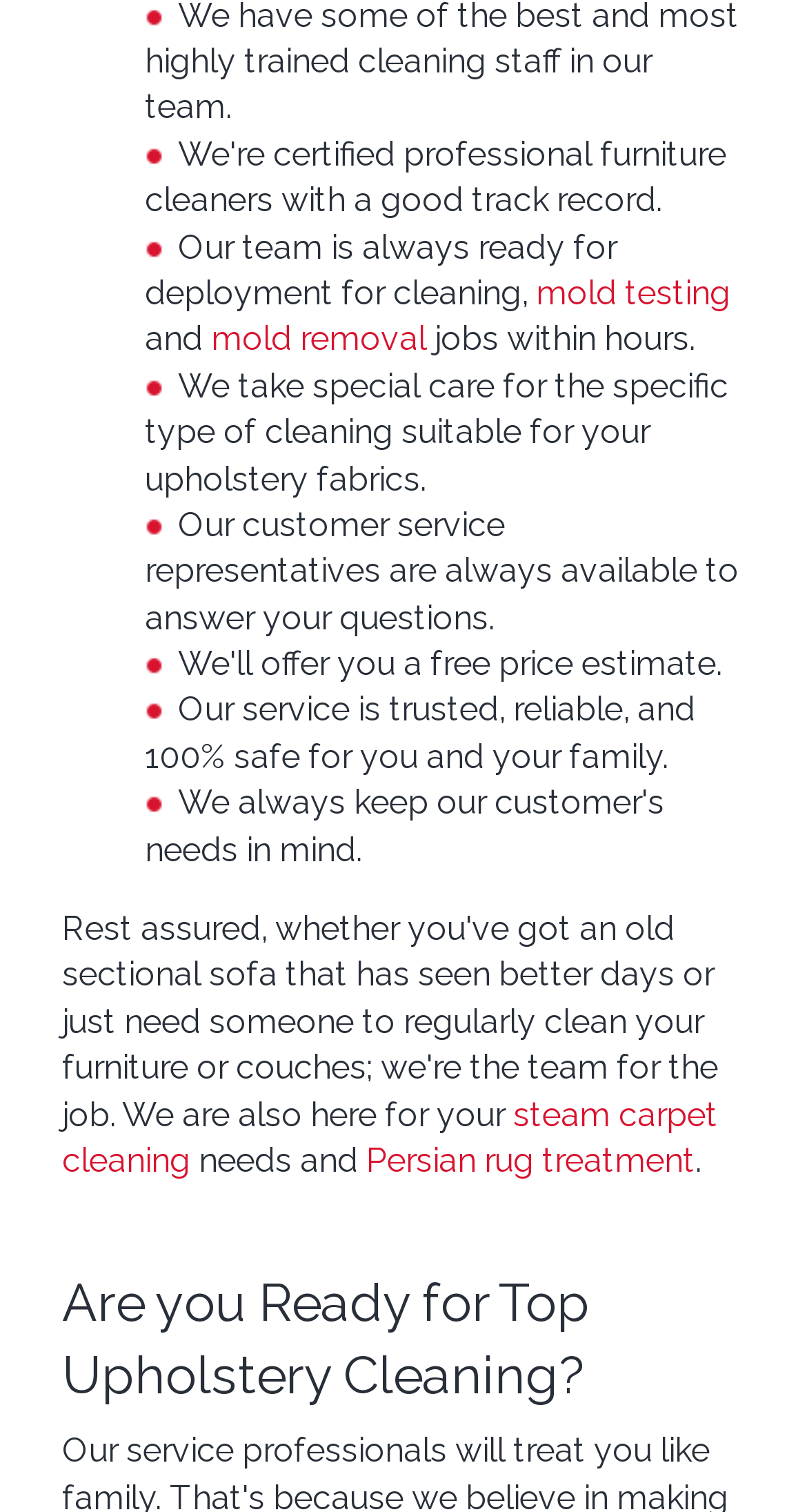What other services are mentioned on the webpage?
Using the image as a reference, give an elaborate response to the question.

The links 'steam carpet cleaning' and 'Persian rug treatment' suggest that these are additional services mentioned on the webpage, although they may not be the primary focus of the company.